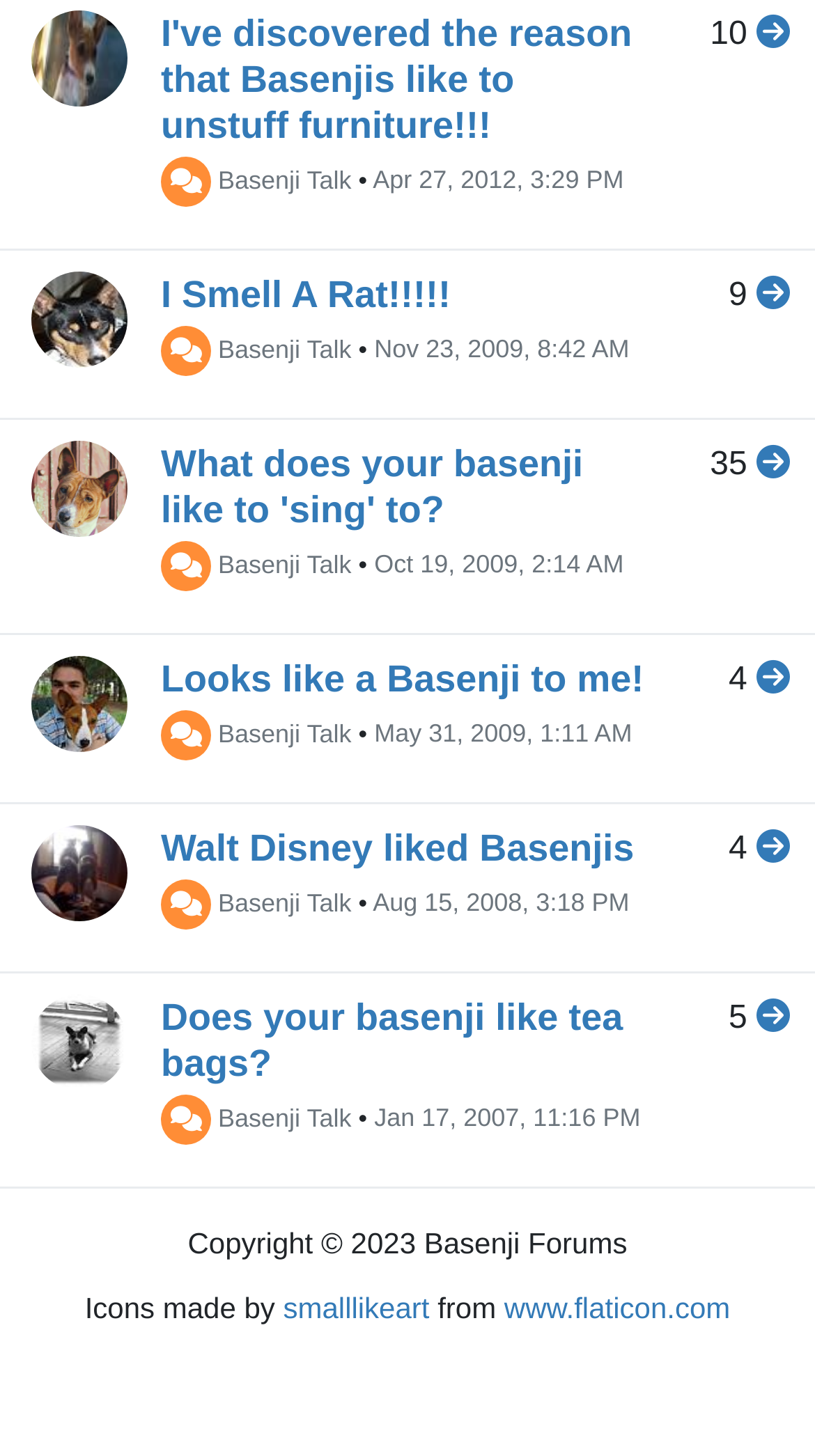Provide a brief response in the form of a single word or phrase:
Who is the author of the post 'Walt Disney liked Basenjis'?

Natalplum